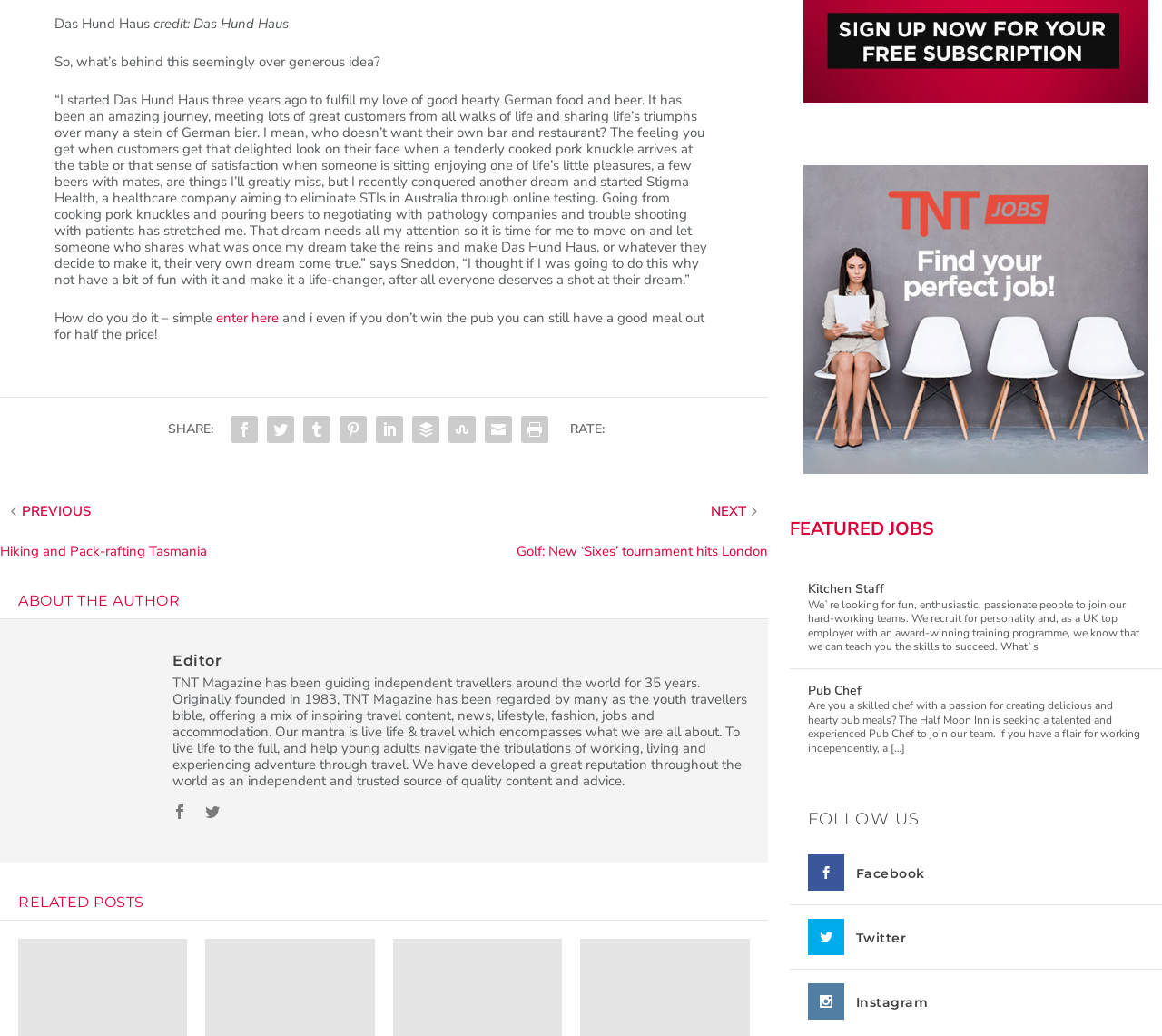Can you look at the image and give a comprehensive answer to the question:
What is the author's intention behind giving away the pub?

The article quotes Sneddon saying 'I thought if I was going to do this why not have a bit of fun with it and make it a life-changer, after all everyone deserves a shot at their dream', indicating that the author's intention is to make it a life-changing opportunity for someone.